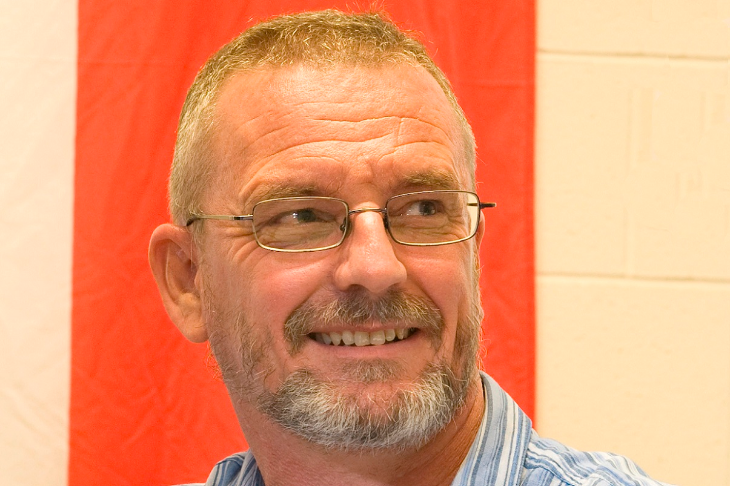Create a vivid and detailed description of the image.

The image features Associate Professor Michael Barr, an internationally recognized expert on modern Singapore’s history, politics, and society. In the photograph, he is seen smiling warmly, adding a friendly and approachable demeanor to his scholarly persona. He has short, light-colored hair and a neatly trimmed beard, and he wears glasses that accentuate his thoughtful expression. Dressed in a striped blue shirt, he is posed against a backdrop of red, which hints at the vibrancy of his work and contributions. Professor Barr has made significant impacts through numerous publications and accolades in his field, and he is noted for his roles in international relations, politics, and religion across the broader Asian region.